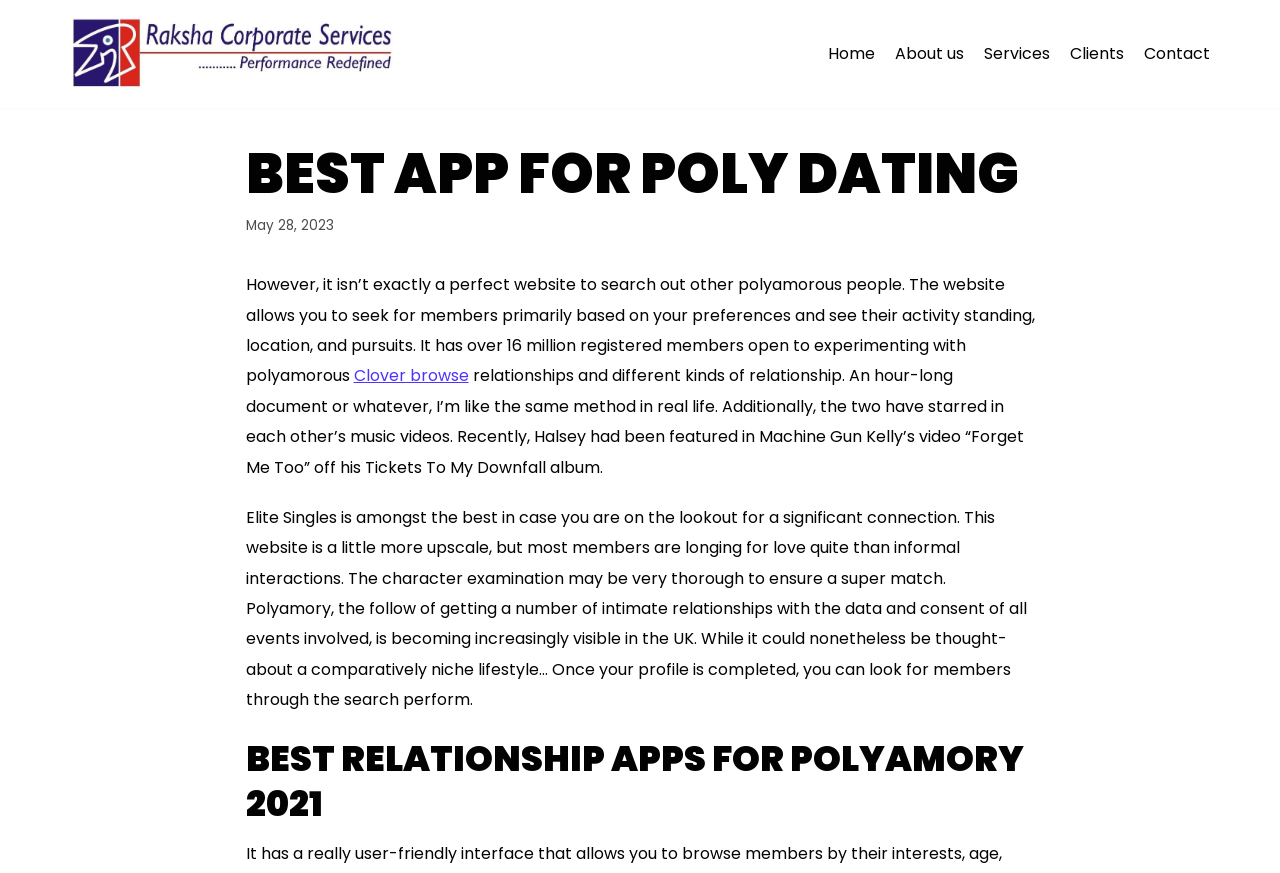Determine the bounding box coordinates of the clickable region to follow the instruction: "Click on the 'Contact' link".

[0.894, 0.047, 0.945, 0.077]